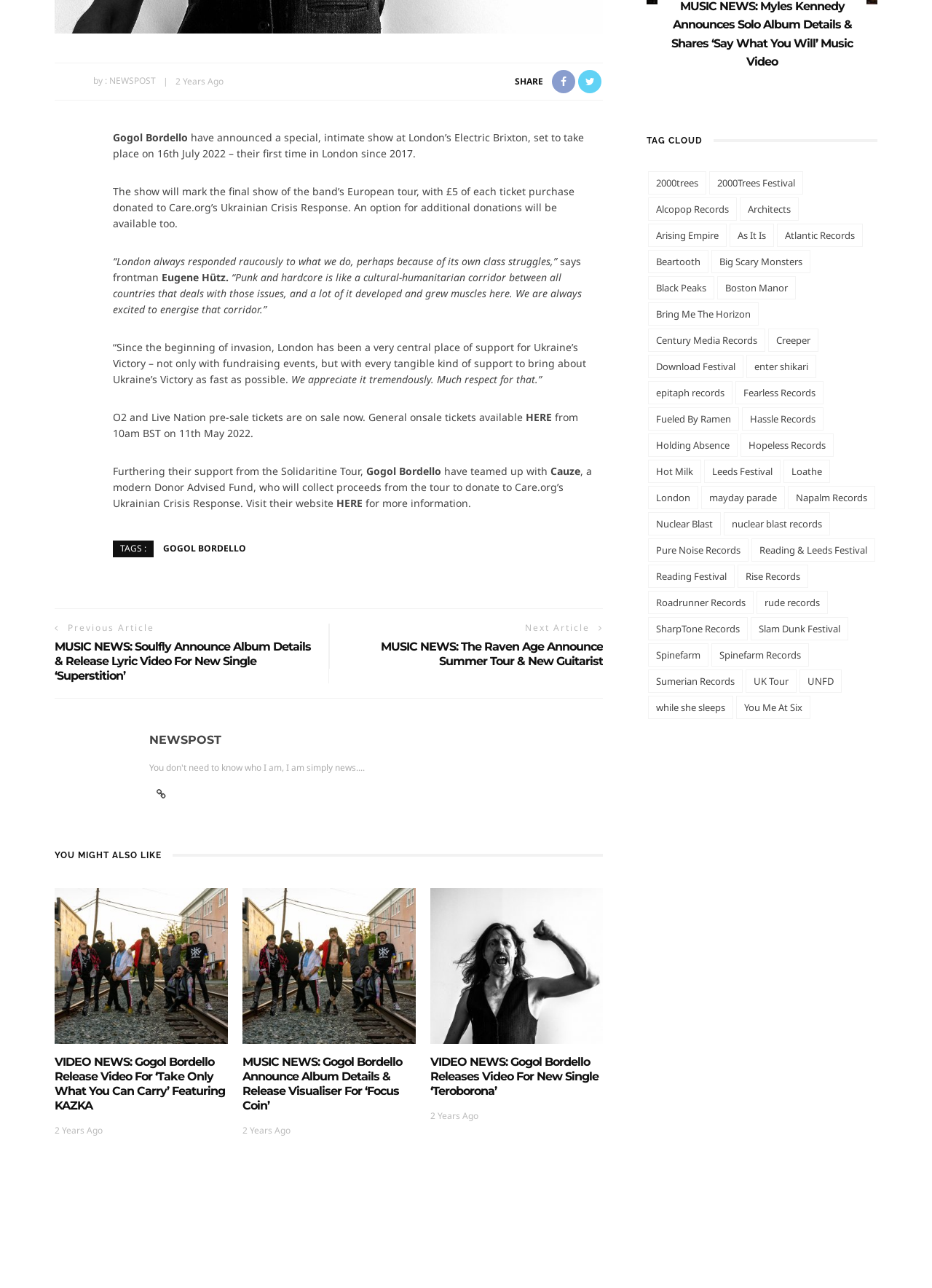What is the date of the event mentioned in the article?
Refer to the image and respond with a one-word or short-phrase answer.

16th July 2022